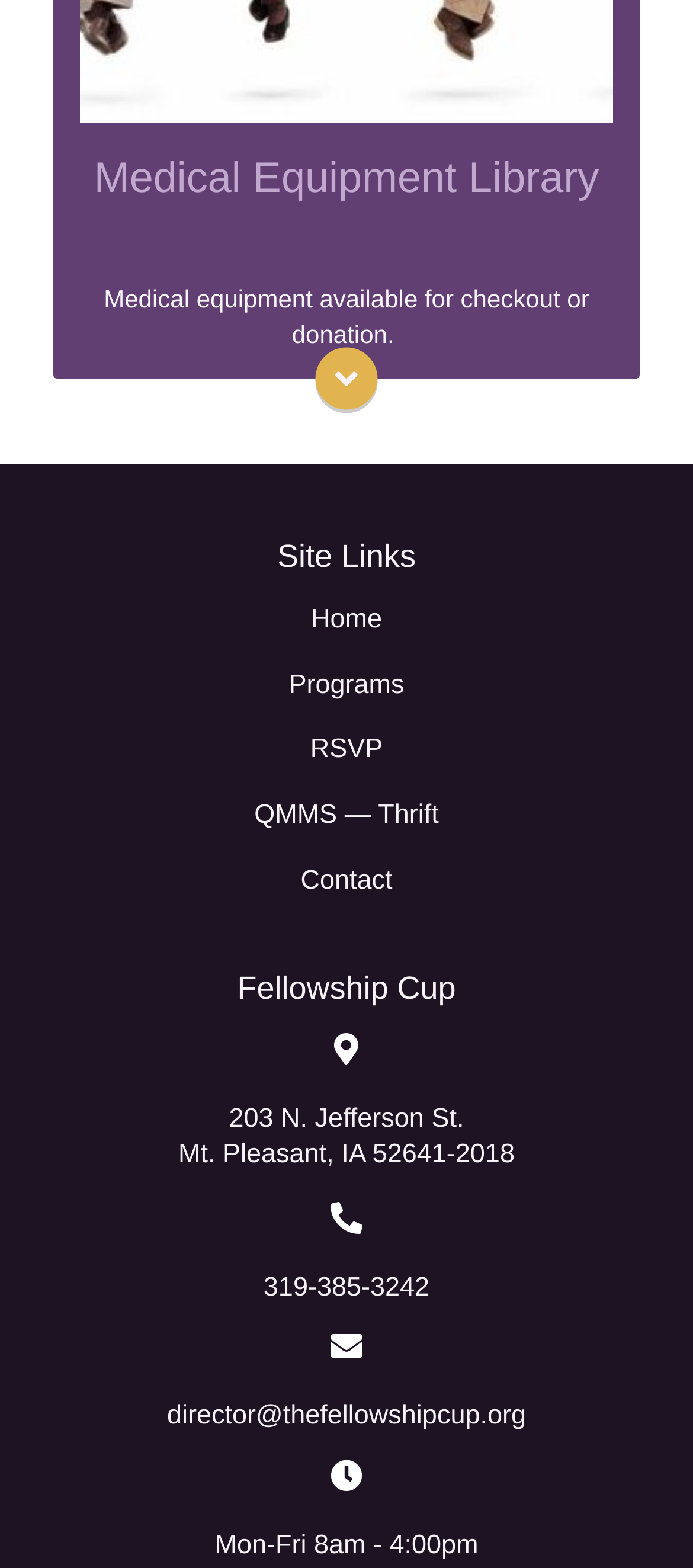What form needs to be completed prior to checking out medical equipment?
Please provide a single word or phrase answer based on the image.

Waiver Form